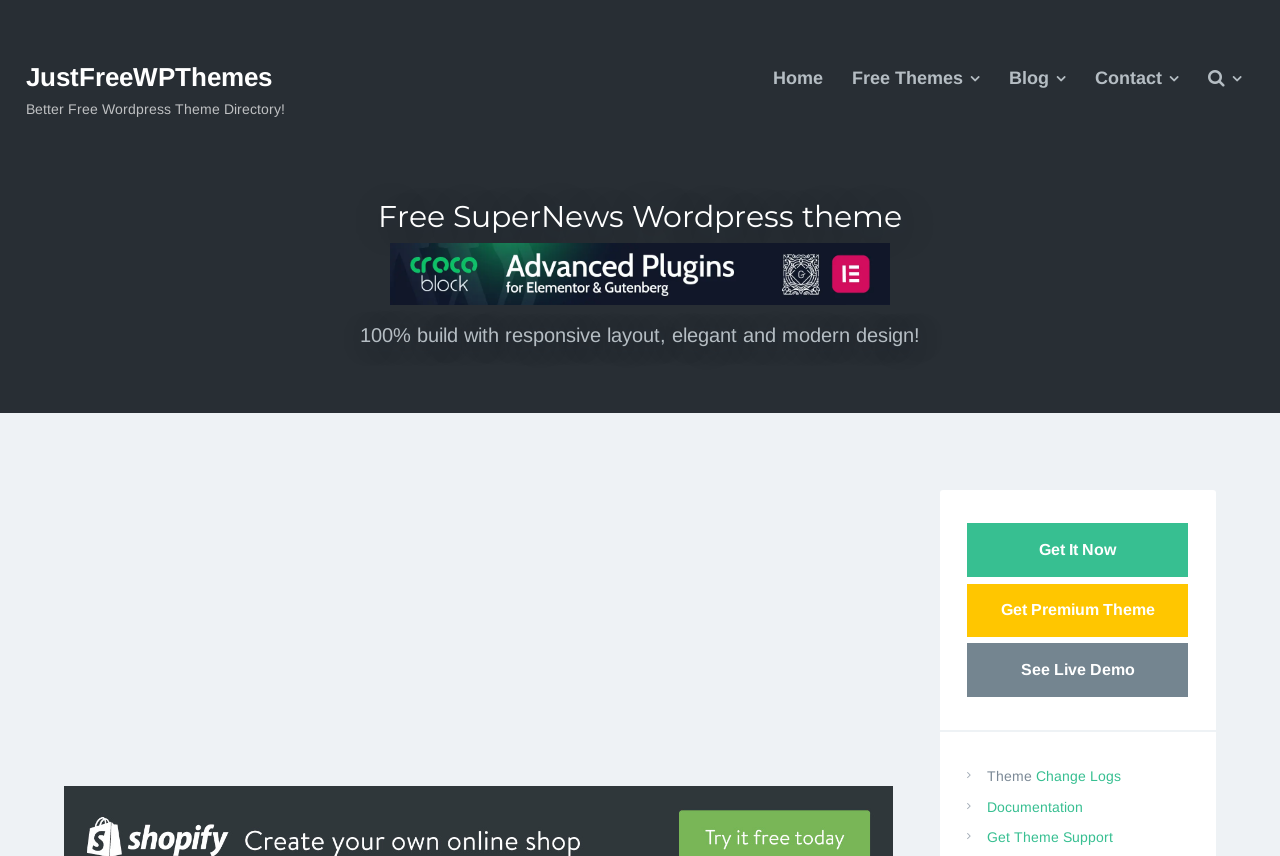Given the webpage screenshot, identify the bounding box of the UI element that matches this description: "aria-label="Advertisement" name="aswift_1" title="Advertisement"".

[0.05, 0.581, 0.698, 0.908]